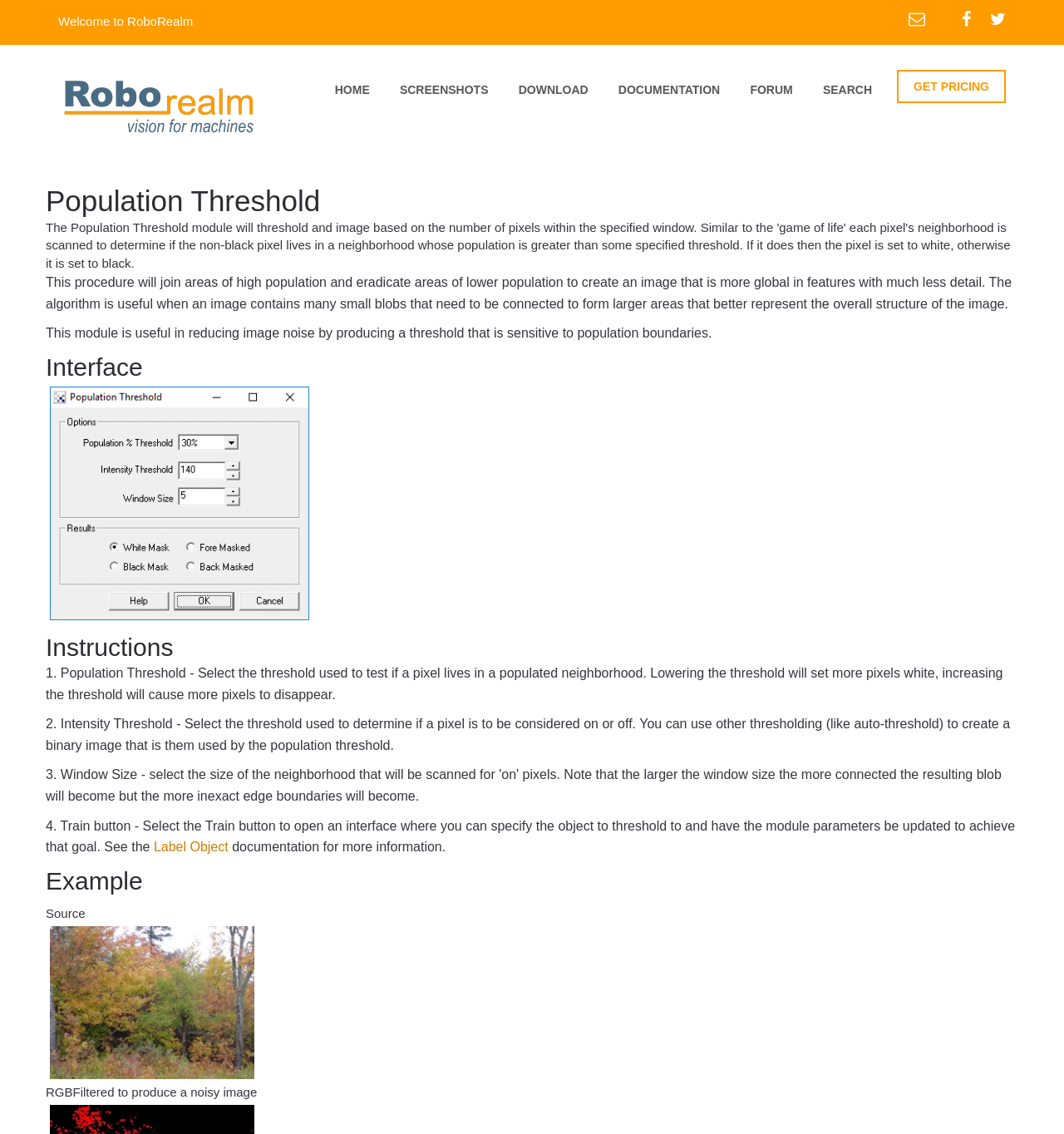What is the effect of lowering the Population Threshold?
From the screenshot, supply a one-word or short-phrase answer.

More pixels turn white